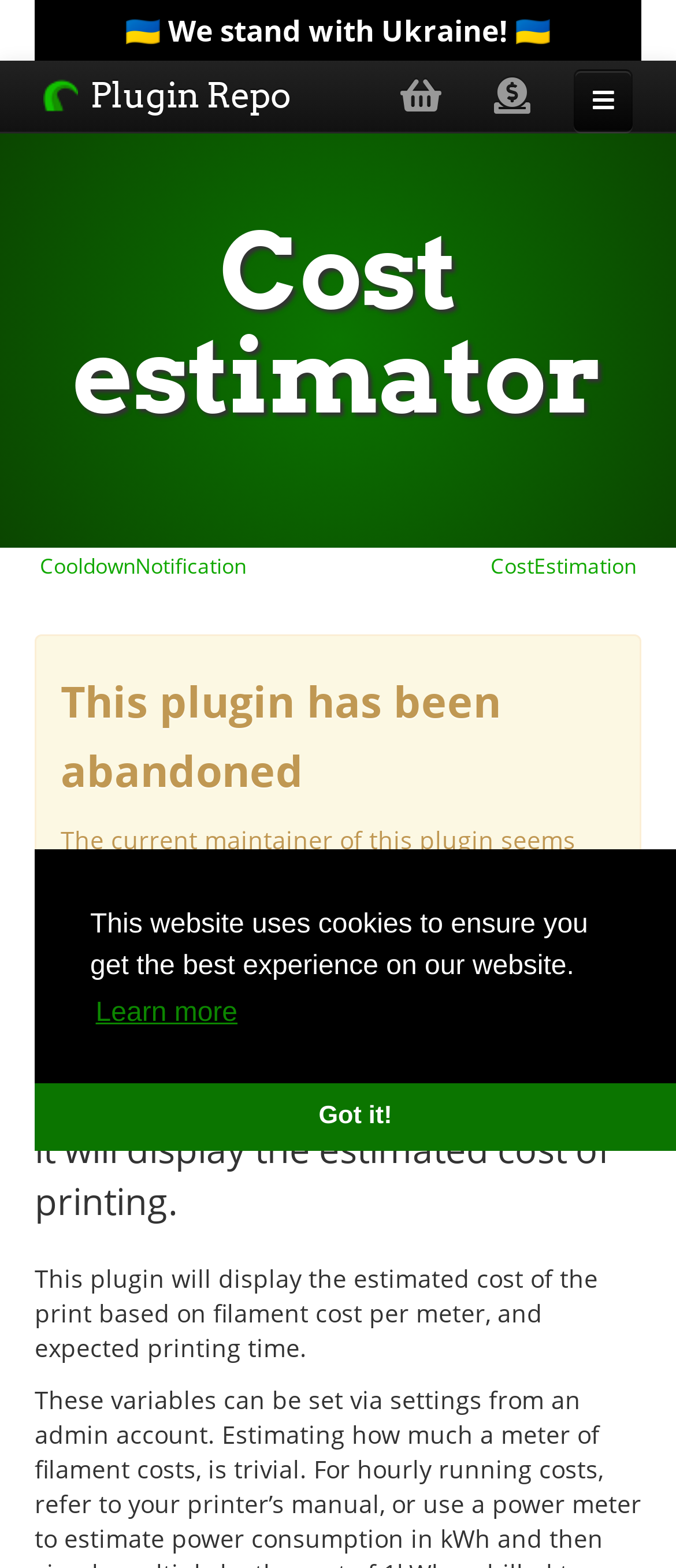What is the status of this plugin?
Please provide a detailed answer to the question.

The heading 'This plugin has been abandoned' and the static text 'The current maintainer of this plugin seems to have abandoned it.' indicate that the plugin is no longer being maintained.